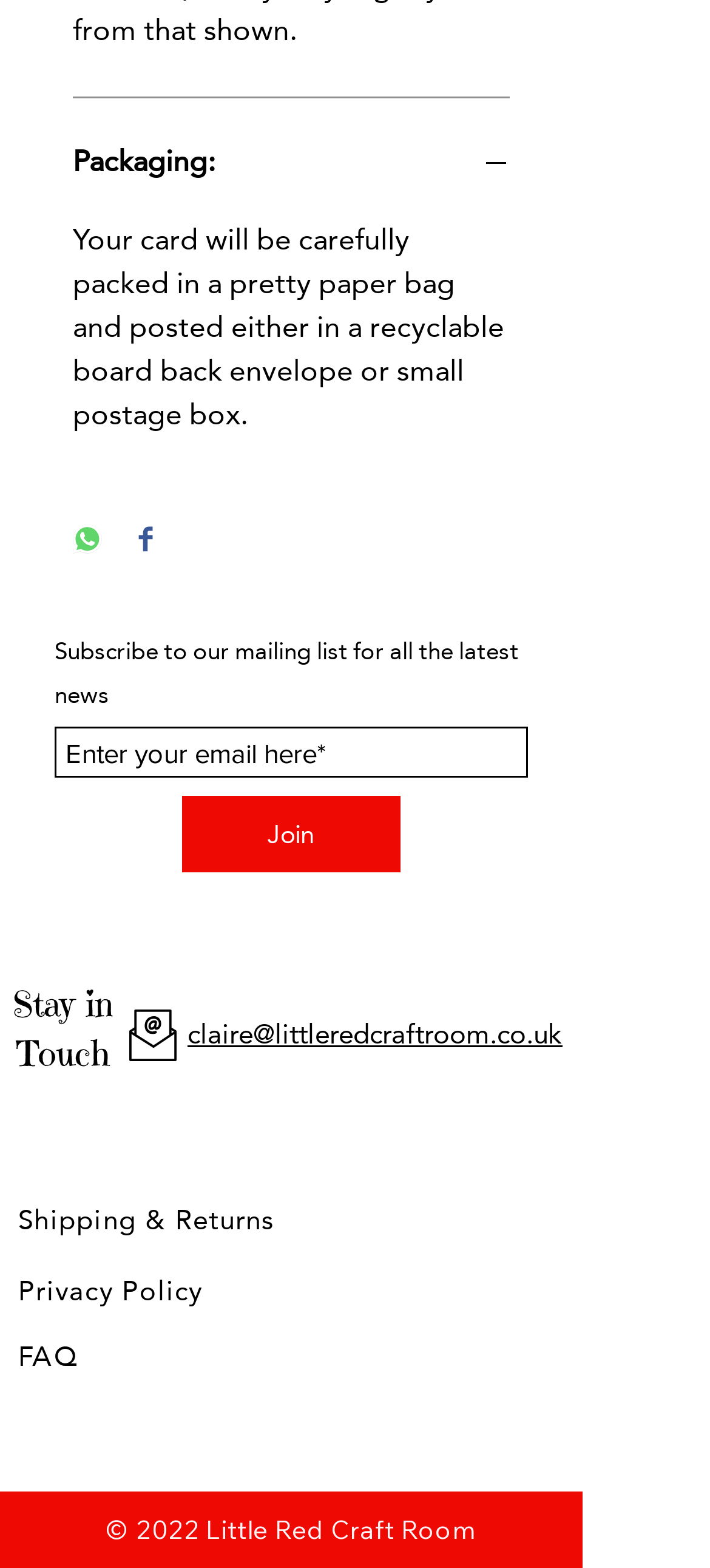Determine the bounding box coordinates of the clickable element to complete this instruction: "Click the 'Shipping & Returns' link". Provide the coordinates in the format of four float numbers between 0 and 1, [left, top, right, bottom].

[0.026, 0.757, 0.386, 0.795]